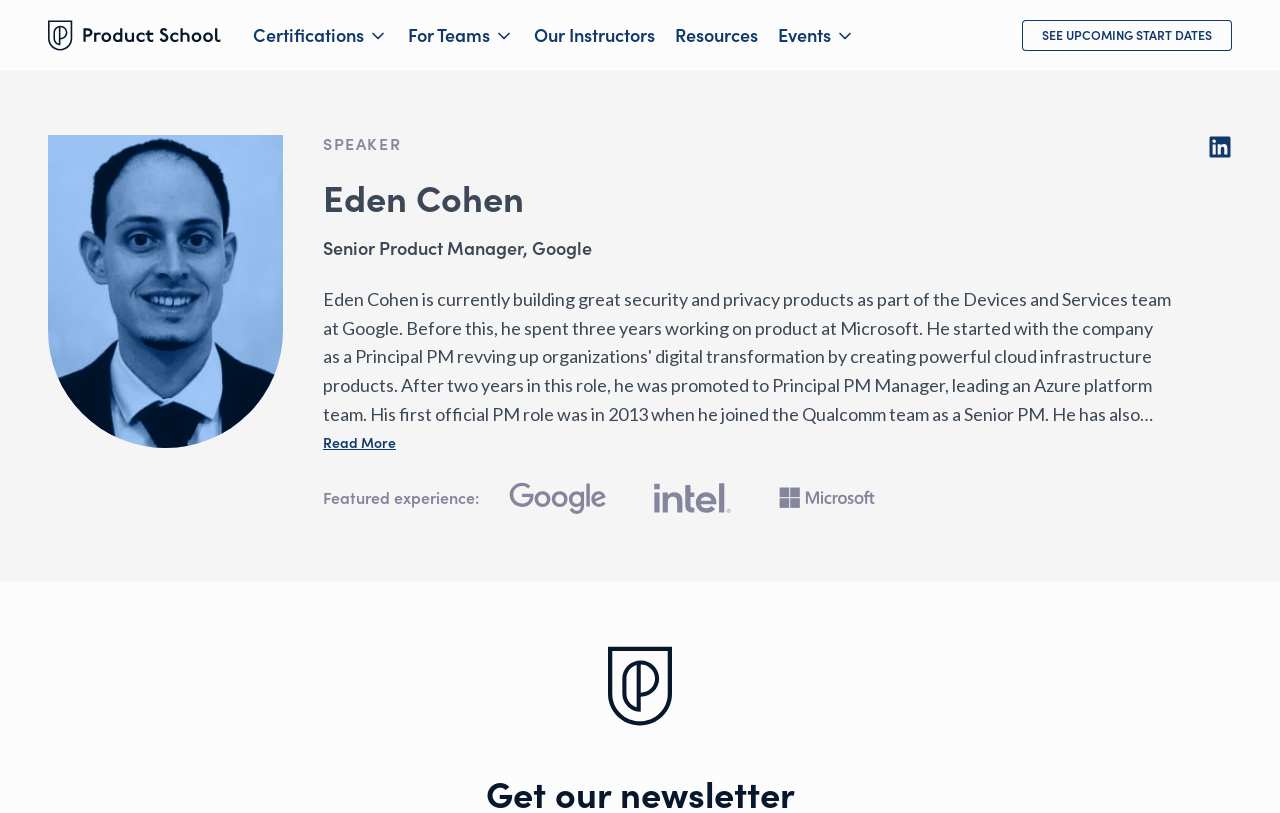Kindly determine the bounding box coordinates of the area that needs to be clicked to fulfill this instruction: "See upcoming start dates".

[0.798, 0.025, 0.962, 0.063]